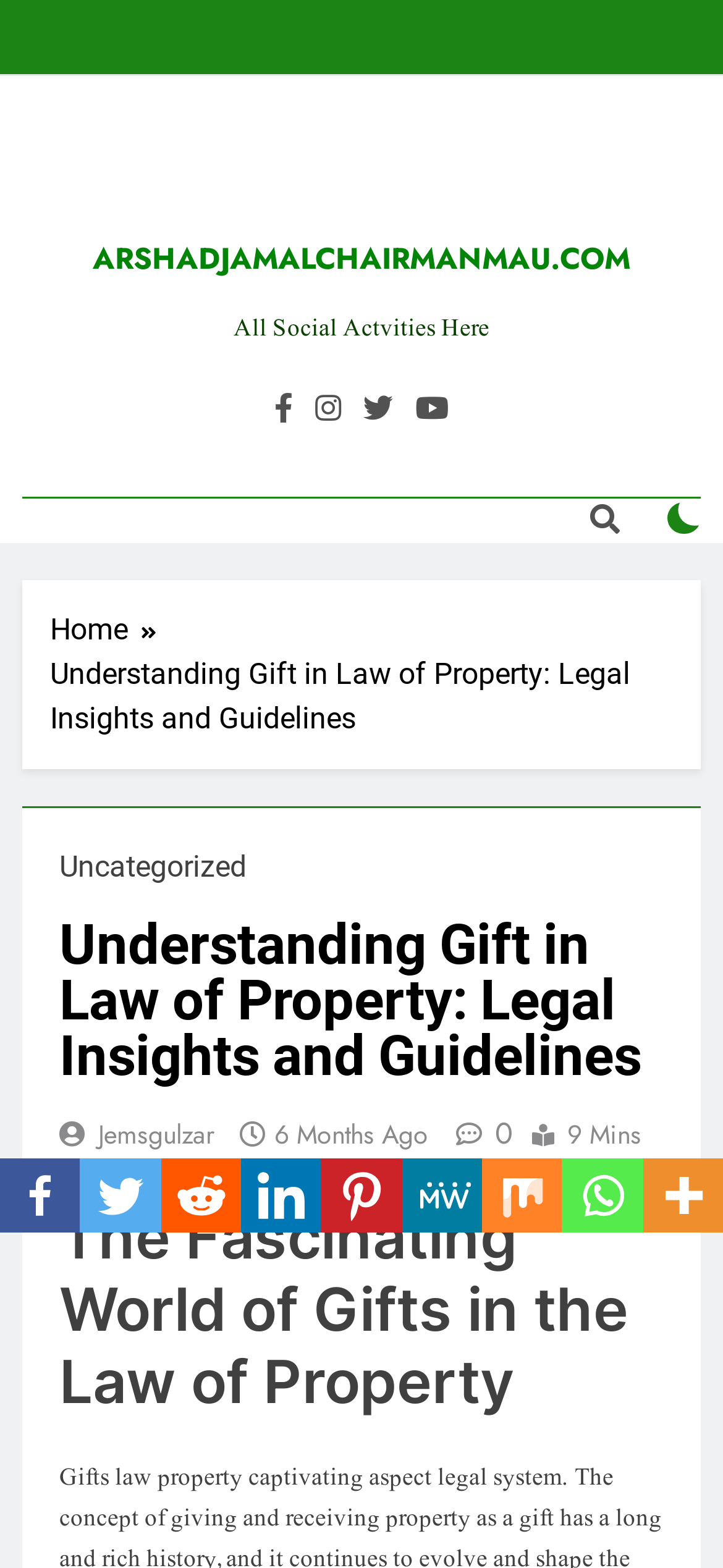For the element described, predict the bounding box coordinates as (top-left x, top-left y, bottom-right x, bottom-right y). All values should be between 0 and 1. Element description: alt="Osteopathie Reske Logo"

None